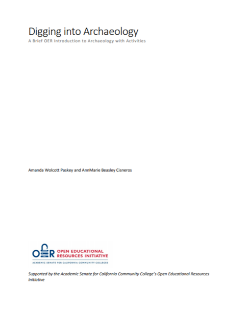Answer the question with a single word or phrase: 
What is the purpose of the Open Educational Resources initiative?

To enhance educational accessibility and engagement